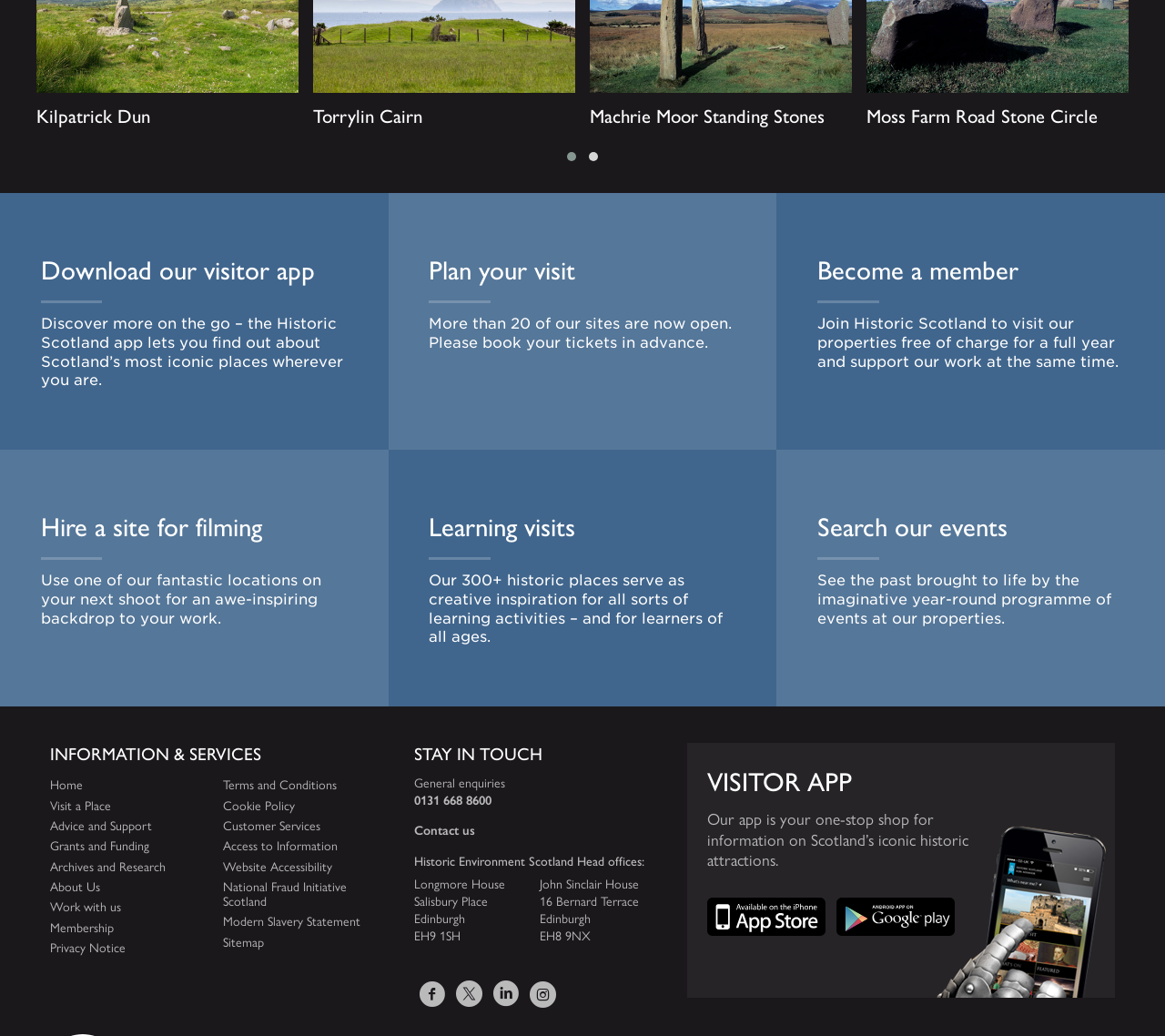What is the purpose of the Historic Scotland app?
Based on the image, answer the question with a single word or brief phrase.

Discover more on the go